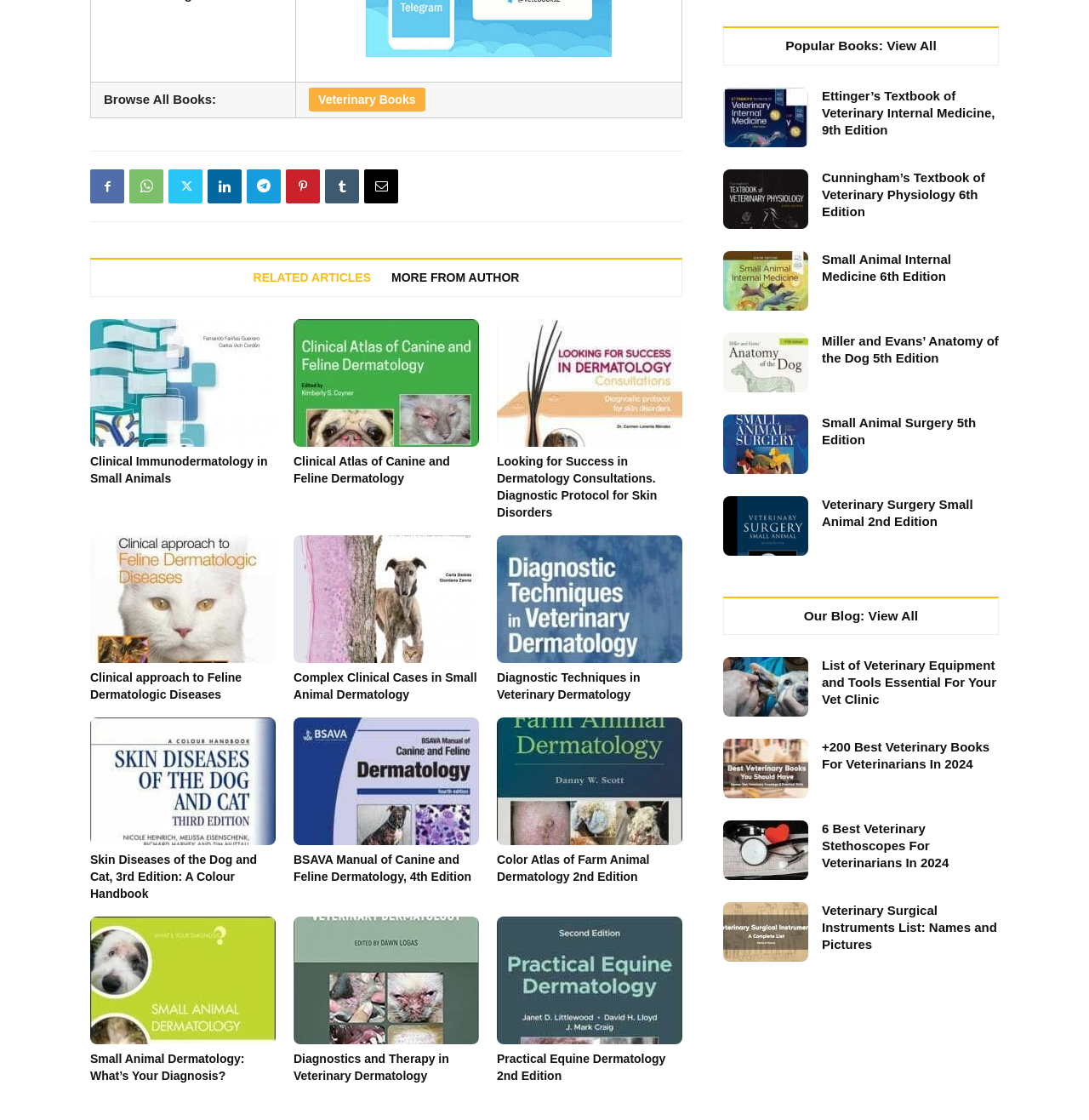Determine the bounding box coordinates for the element that should be clicked to follow this instruction: "Click on Veterinary Books". The coordinates should be given as four float numbers between 0 and 1, in the format [left, top, right, bottom].

[0.284, 0.078, 0.39, 0.1]